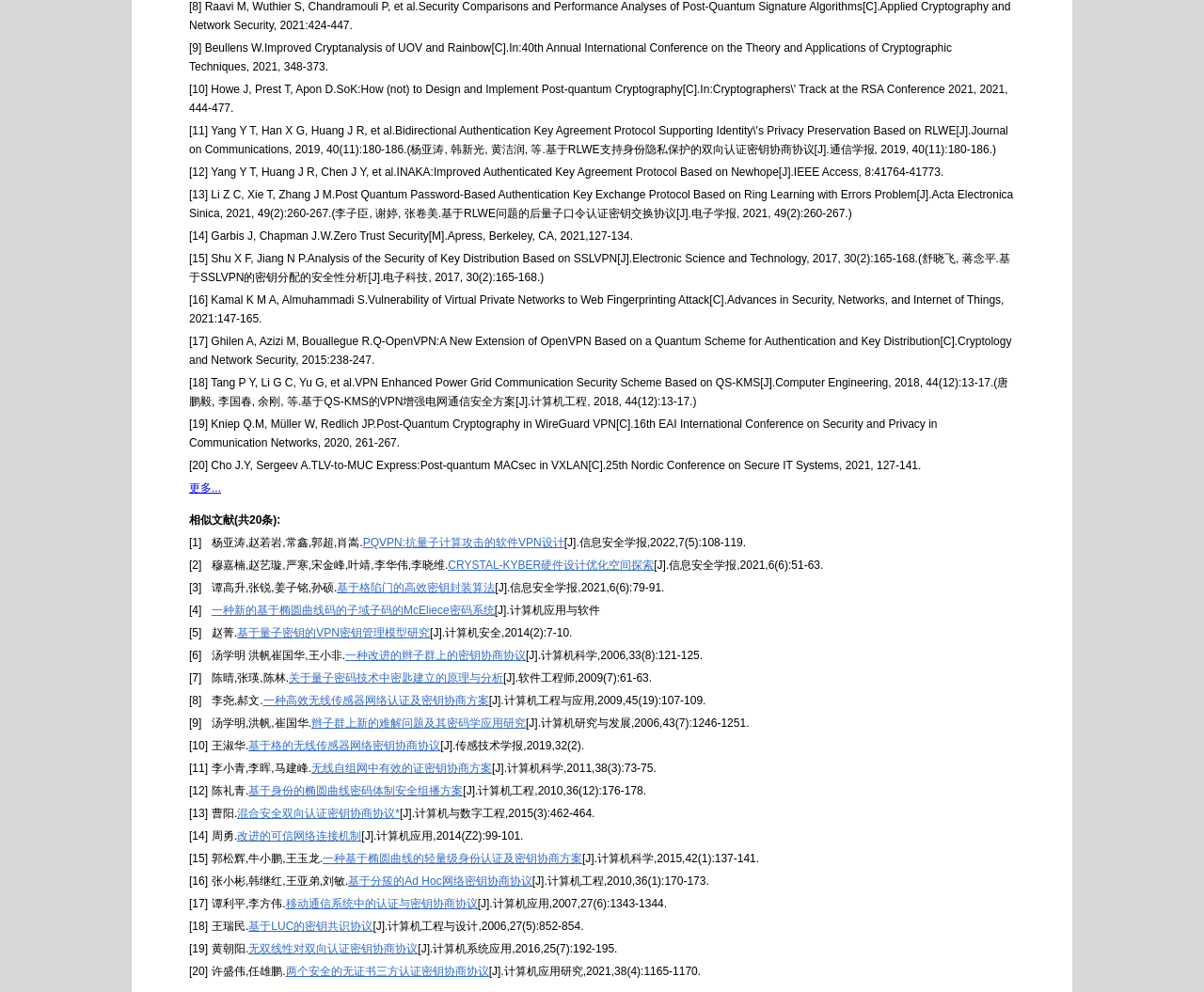Determine the bounding box for the UI element as described: "基于分簇的Ad Hoc网络密钥协商协议". The coordinates should be represented as four float numbers between 0 and 1, formatted as [left, top, right, bottom].

[0.289, 0.882, 0.442, 0.895]